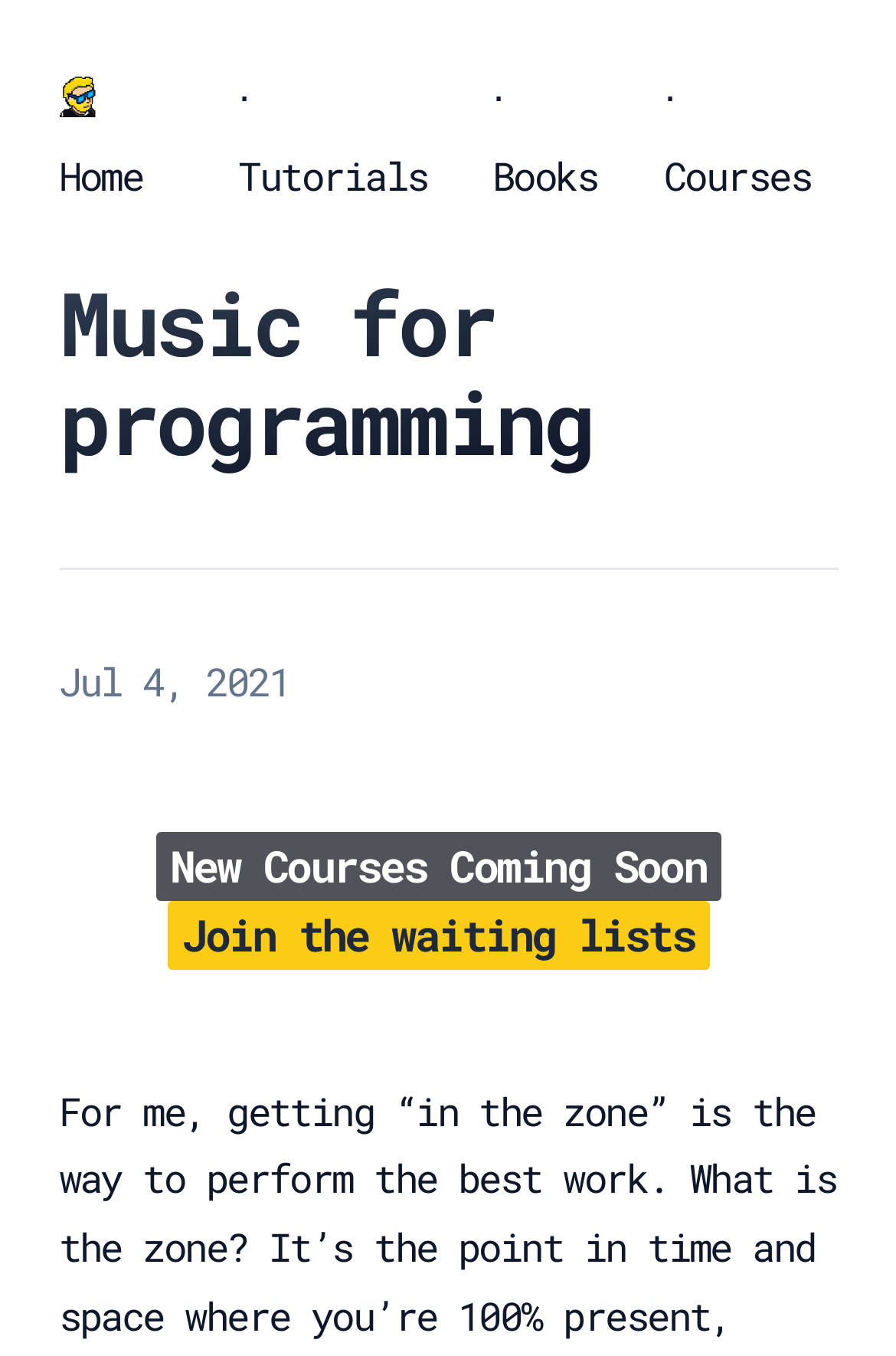Refer to the image and provide a thorough answer to this question:
What is the theme of the website?

The theme of the website is indicated by a heading element with a bounding box coordinate of [0.065, 0.158, 0.935, 0.419], which contains the text content of 'Music for programming'.